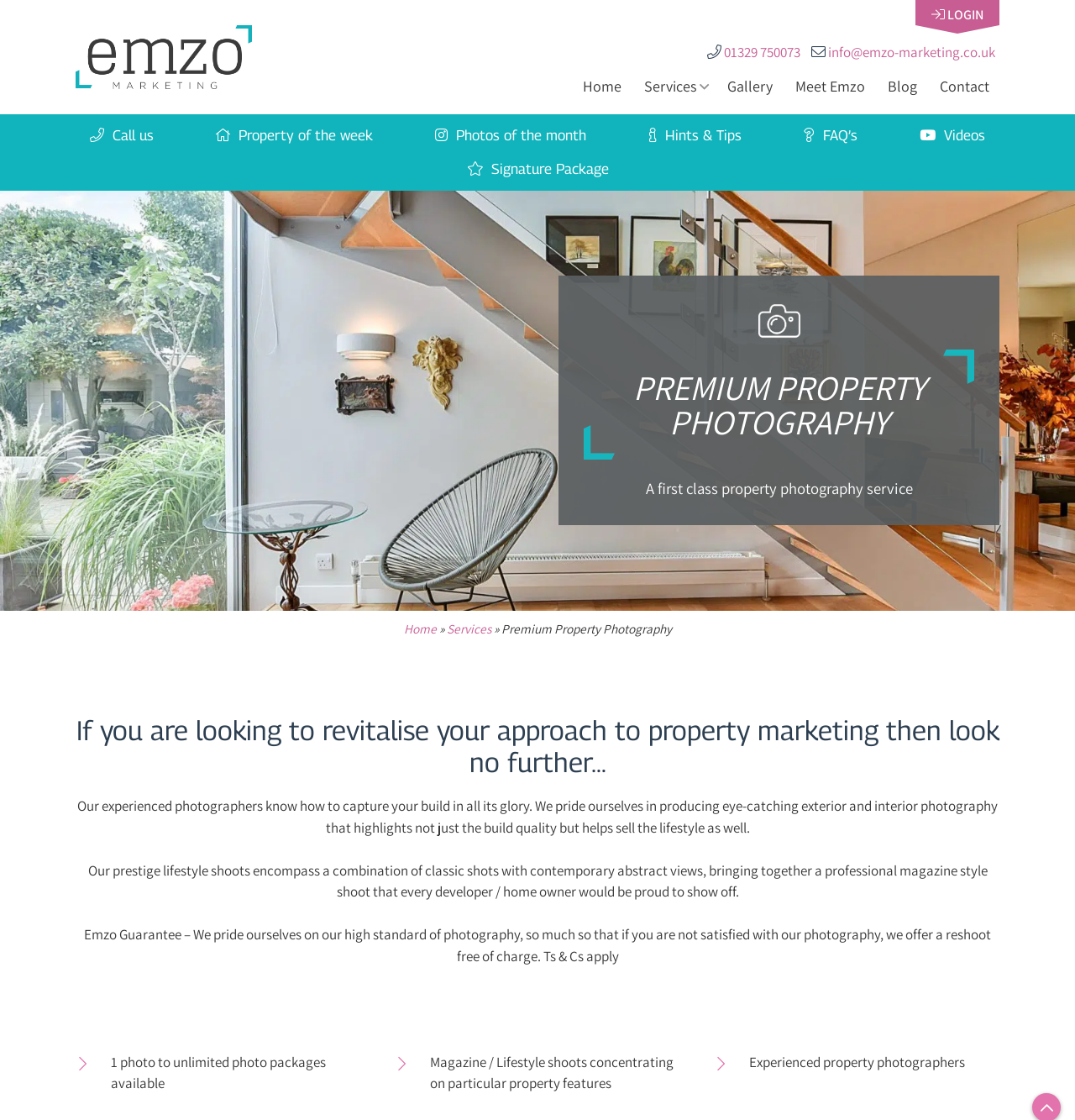Determine the bounding box coordinates of the clickable element to complete this instruction: "Click the 'Signature Package' link". Provide the coordinates in the format of four float numbers between 0 and 1, [left, top, right, bottom].

[0.418, 0.136, 0.582, 0.166]